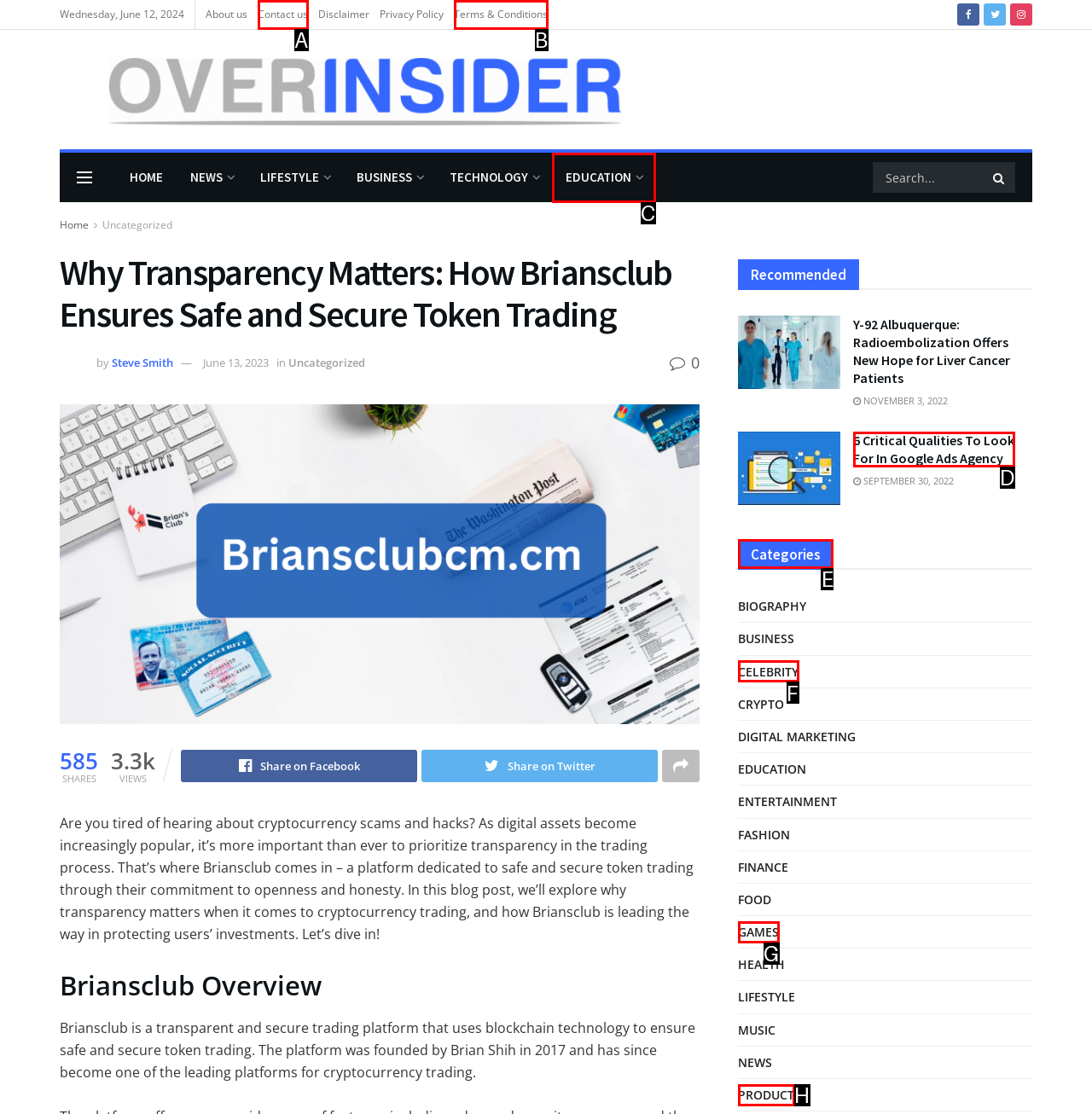Specify which element within the red bounding boxes should be clicked for this task: Explore the categories Respond with the letter of the correct option.

E